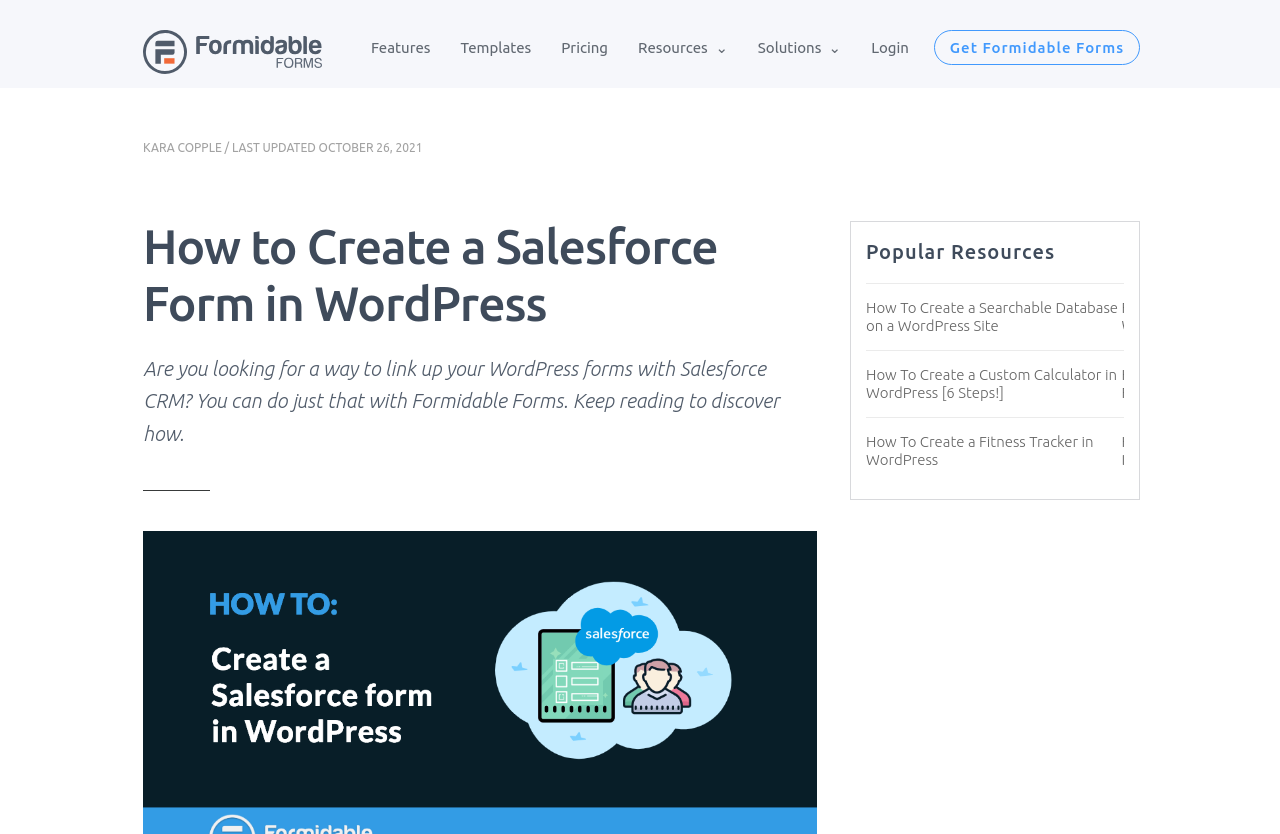Please provide the bounding box coordinate of the region that matches the element description: Formidable Forms. Coordinates should be in the format (top-left x, top-left y, bottom-right x, bottom-right y) and all values should be between 0 and 1.

[0.109, 0.053, 0.254, 0.096]